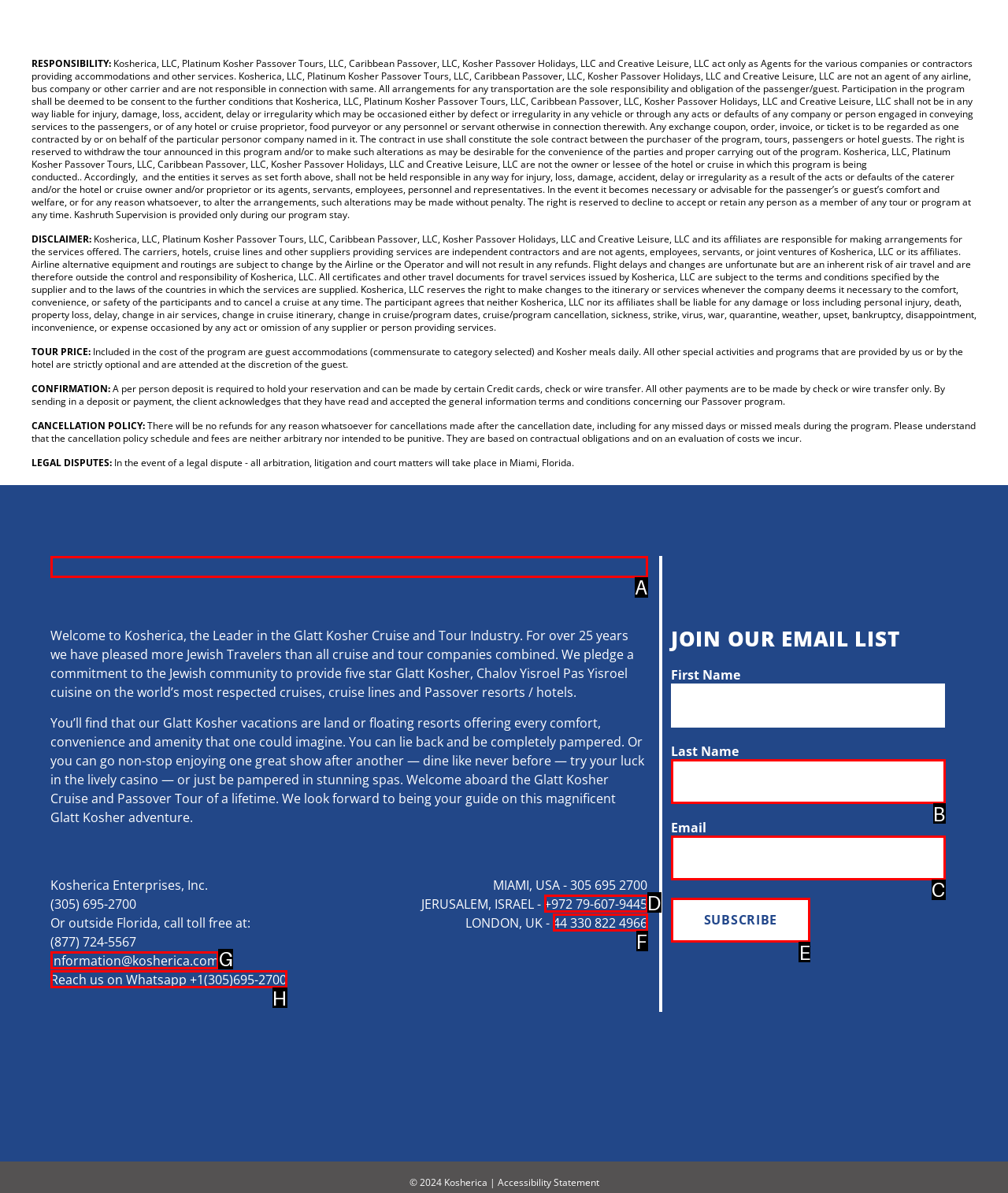Tell me which letter I should select to achieve the following goal: Send an email to Kosherica
Answer with the corresponding letter from the provided options directly.

G